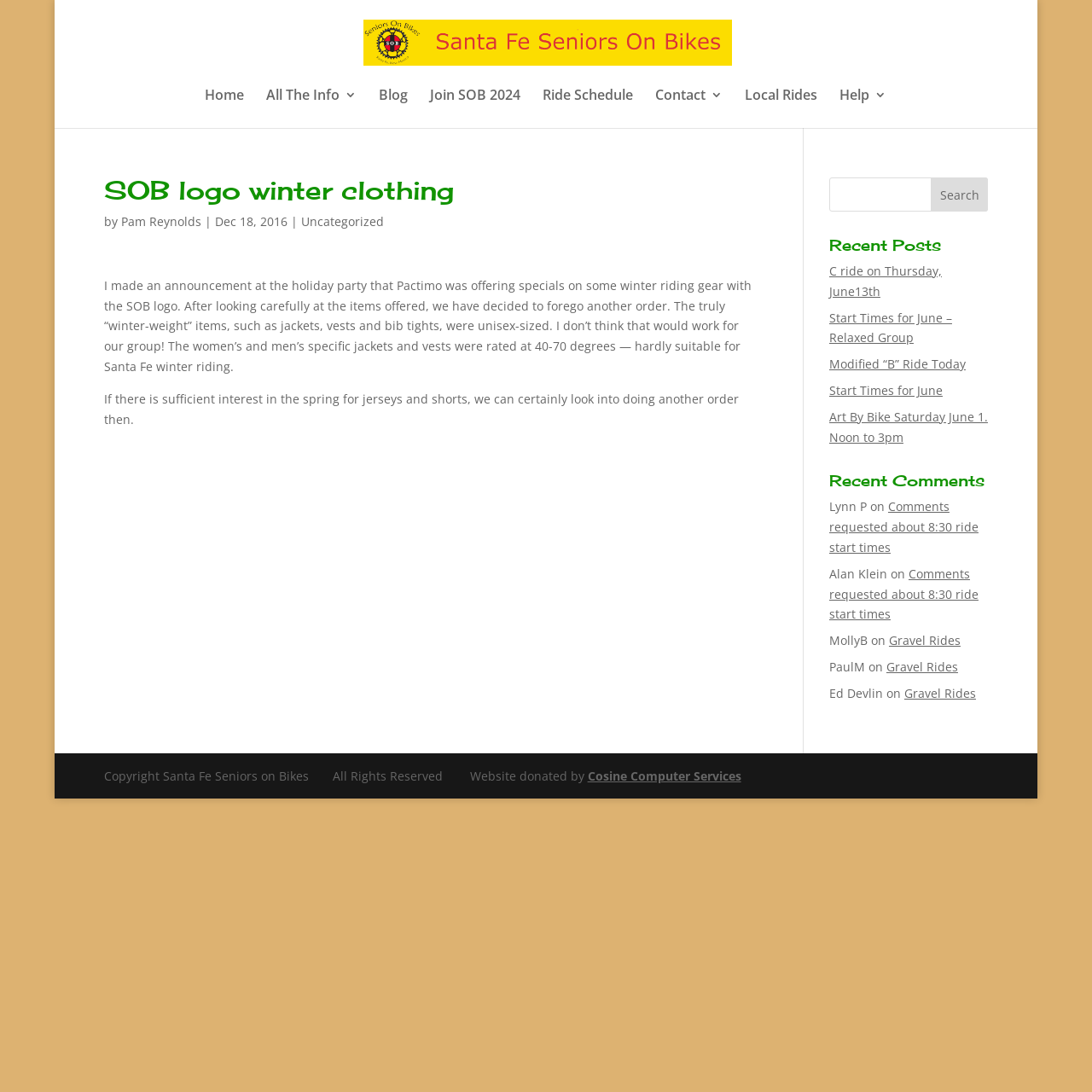Respond with a single word or phrase to the following question:
What is the purpose of the search box?

To search the website